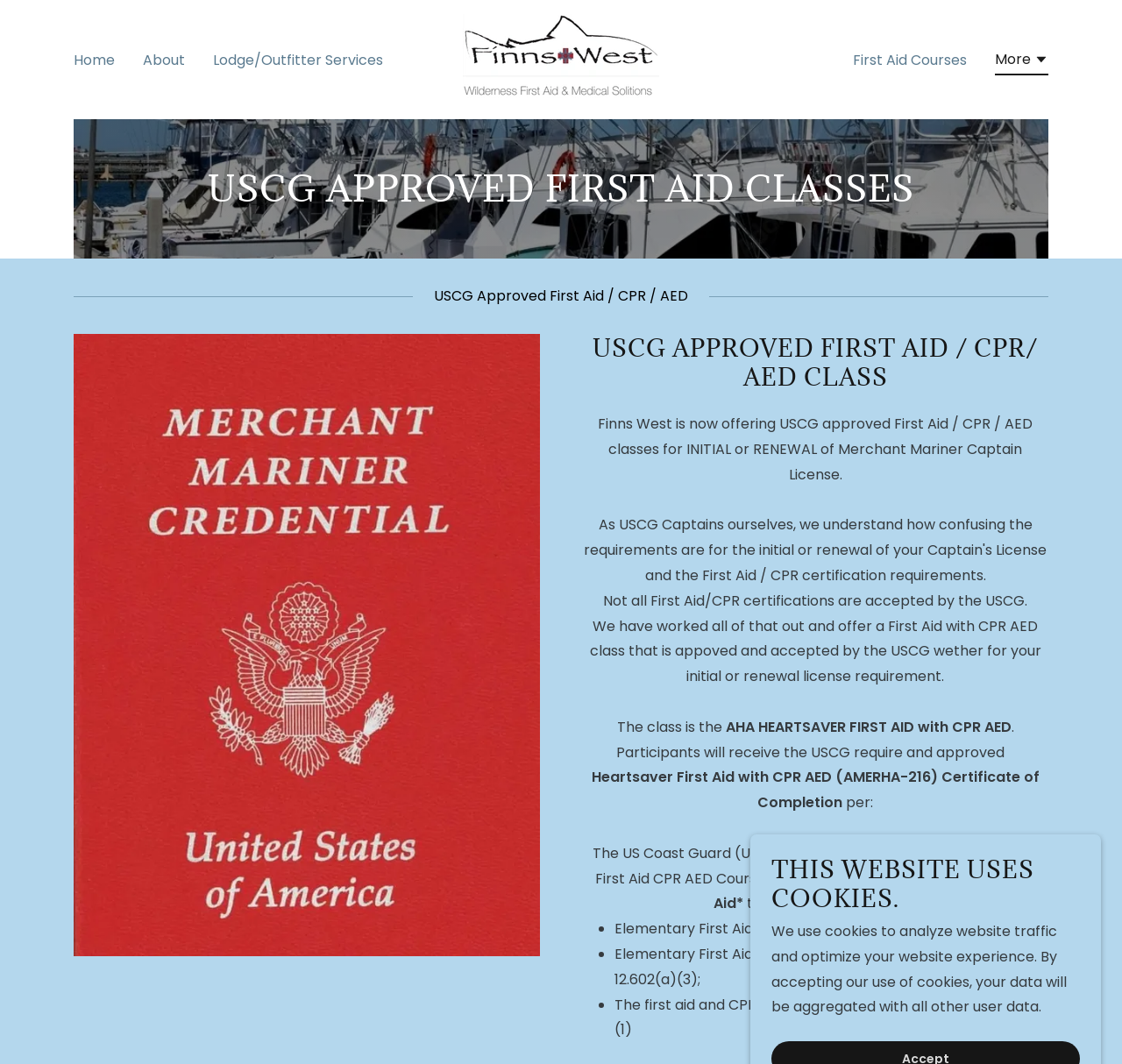What organization has approved the First Aid course?
Please respond to the question with as much detail as possible.

The webpage states that the US Coast Guard (USCG) has approved the AHA’s Heartsaver First Aid CPR AED Course, which is the course being offered on this website.